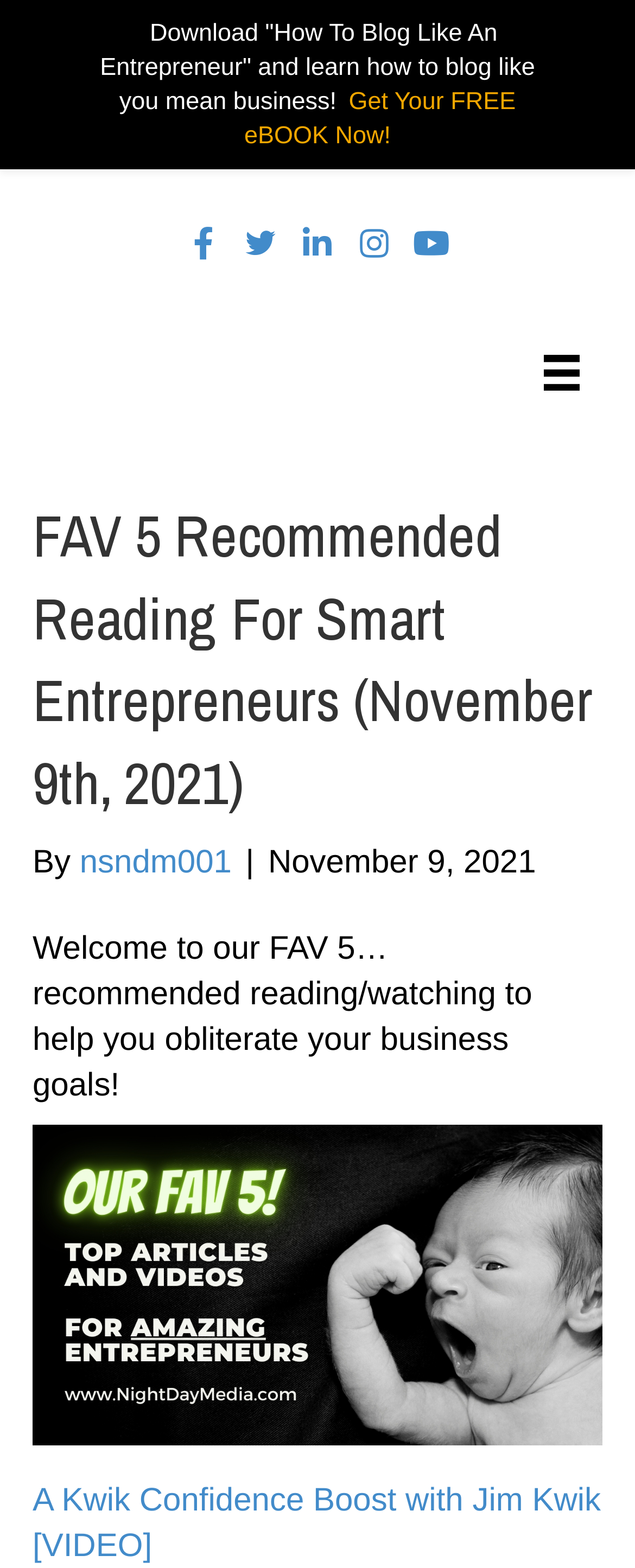Predict the bounding box coordinates of the UI element that matches this description: "aria-label="Menu"". The coordinates should be in the format [left, top, right, bottom] with each value between 0 and 1.

[0.82, 0.212, 0.949, 0.264]